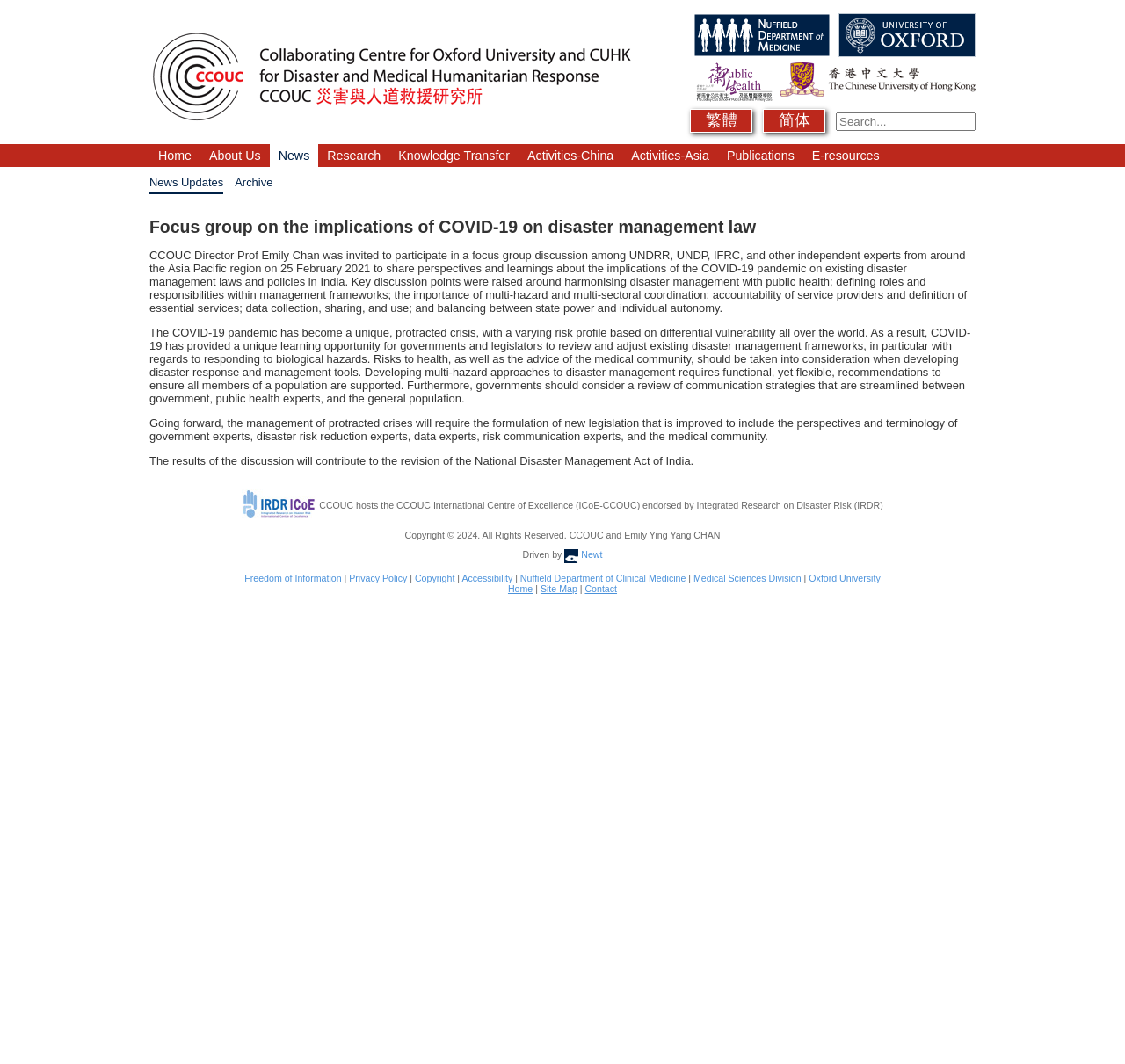Locate the bounding box coordinates of the element's region that should be clicked to carry out the following instruction: "Go to Home page". The coordinates need to be four float numbers between 0 and 1, i.e., [left, top, right, bottom].

[0.133, 0.14, 0.173, 0.154]